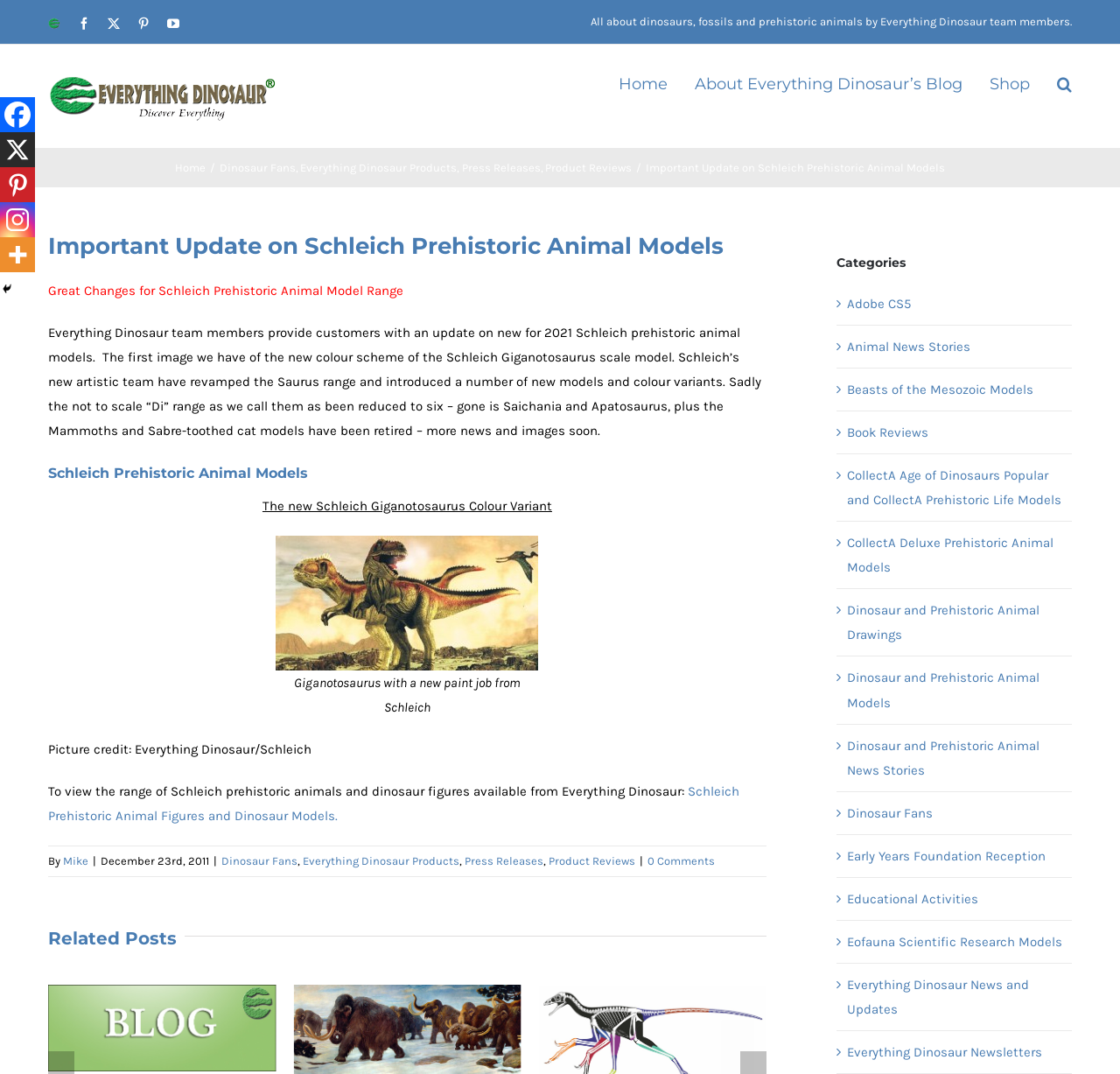Explain the webpage's design and content in an elaborate manner.

The webpage is about Everything Dinosaur, a team that updates customers on new additions and retirements to the Schleich prehistoric animal models range. At the top, there is a navigation menu with links to the website, Facebook, Pinterest, YouTube, and a search button. Below this, there is a logo of Everything Dinosaur Blog, followed by a main menu with links to Home, About Everything Dinosaur's Blog, Shop, and Search.

The main content of the webpage is divided into sections. The first section has a heading "Important Update on Schleich Prehistoric Animal Models" and provides information about the changes to the Schleich prehistoric animal model range, including new color schemes and retired models. This section also includes an image of the new Schleich Giganotosaurus scale model.

The next section has a heading "Schleich Prehistoric Animal Models" and provides more information about the new models and color variants. There is also a link to view the range of Schleich prehistoric animals and dinosaur figures available from Everything Dinosaur.

On the left side of the webpage, there are links to Facebook, X, Pinterest, Instagram, and More, with corresponding icons. Below this, there is a section with links to related posts, including "A Revamped Blog as Weblog gets New Makeover".

On the right side of the webpage, there is a section with categories, including Adobe CS5, Animal News Stories, Beasts of the Mesozoic Models, and many others. Each category has a corresponding icon.

At the bottom of the webpage, there is a section with links to Dinosaur Fans, Everything Dinosaur Products, Press Releases, and Product Reviews, as well as a link to 0 Comments.